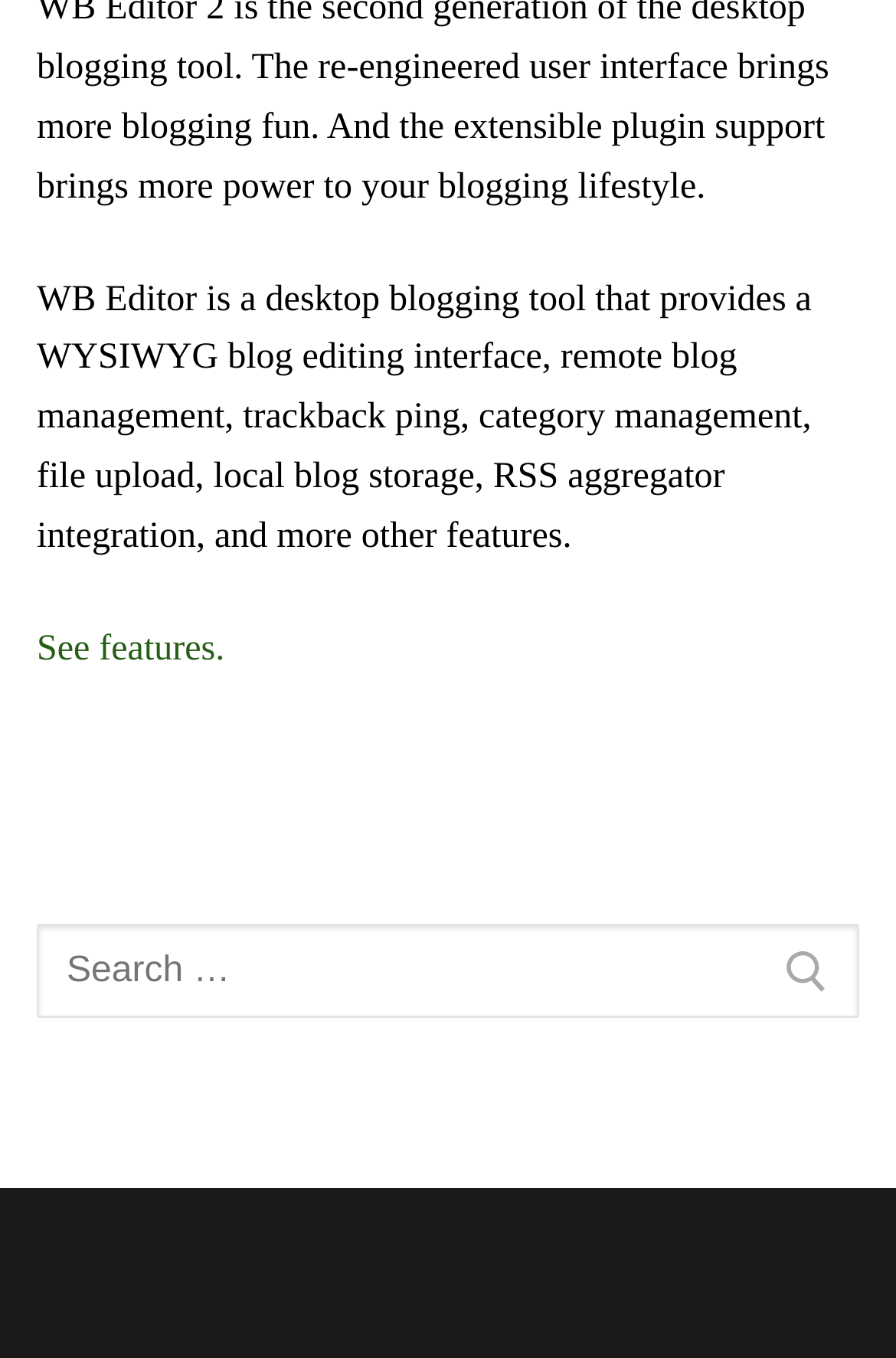Locate the bounding box coordinates of the UI element described by: "See features.". Provide the coordinates as four float numbers between 0 and 1, formatted as [left, top, right, bottom].

[0.041, 0.463, 0.251, 0.492]